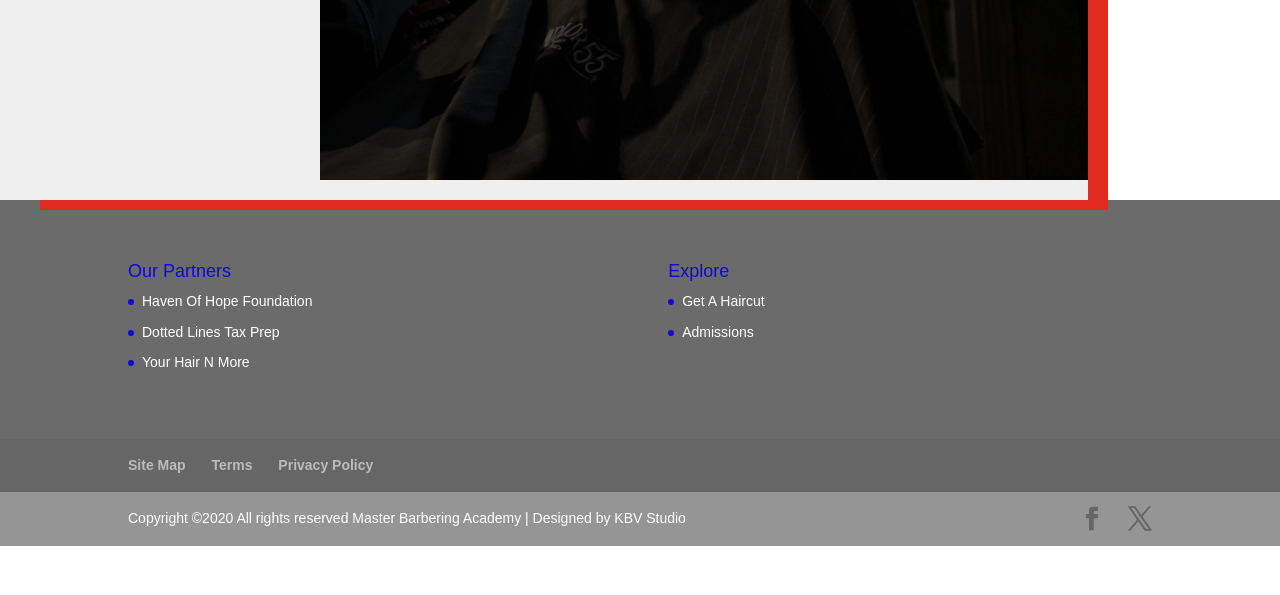Using the details in the image, give a detailed response to the question below:
How many links are there in the footer?

I counted the number of links at the bottom of the page, which are 'Site Map', 'Terms', 'Privacy Policy', and two social media links represented by icons, so there are 5 links in the footer.